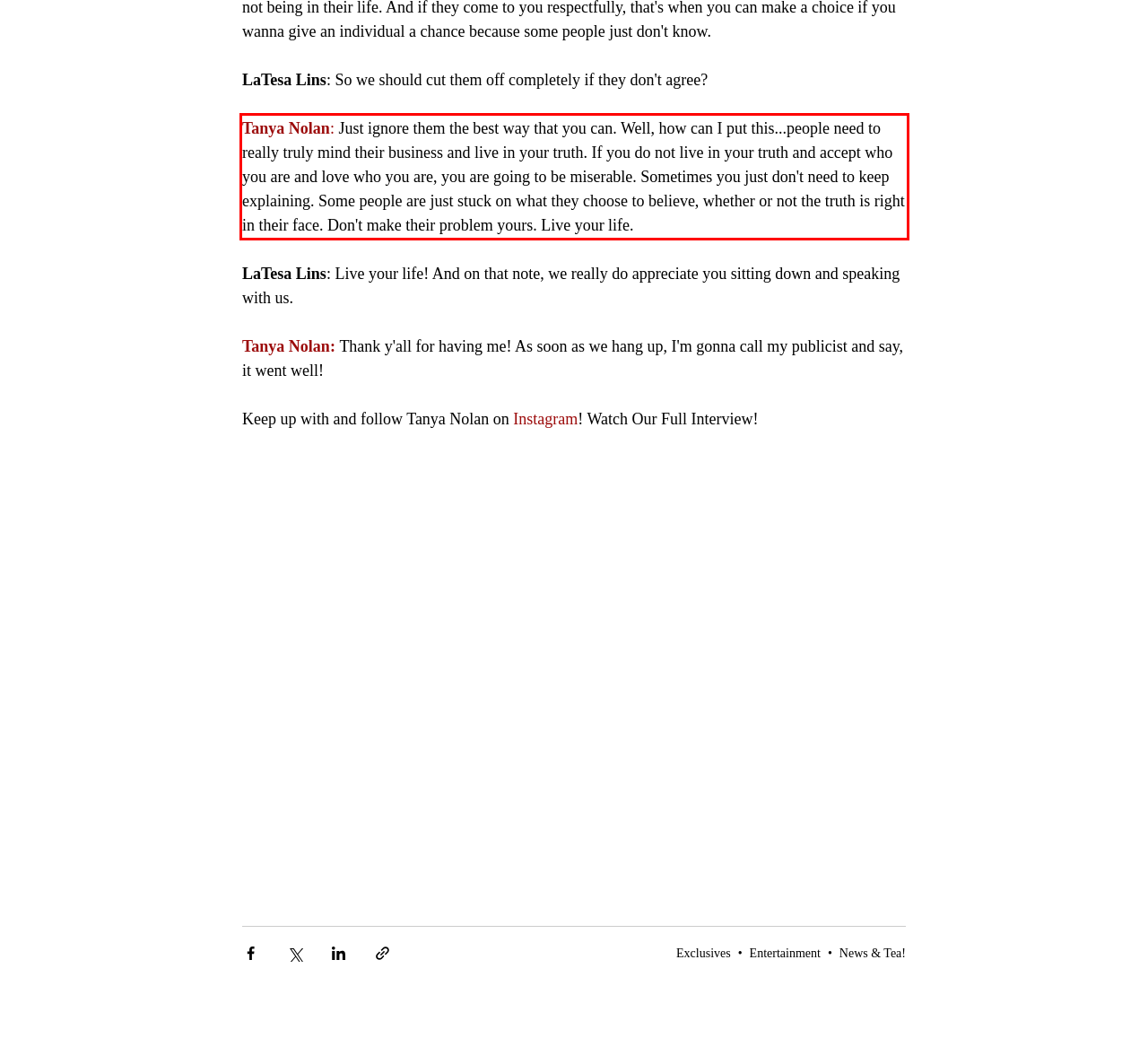You are presented with a webpage screenshot featuring a red bounding box. Perform OCR on the text inside the red bounding box and extract the content.

Tanya Nolan: Just ignore them the best way that you can. Well, how can I put this...people need to really truly mind their business and live in your truth. If you do not live in your truth and accept who you are and love who you are, you are going to be miserable. Sometimes you just don't need to keep explaining. Some people are just stuck on what they choose to believe, whether or not the truth is right in their face. Don't make their problem yours. Live your life.